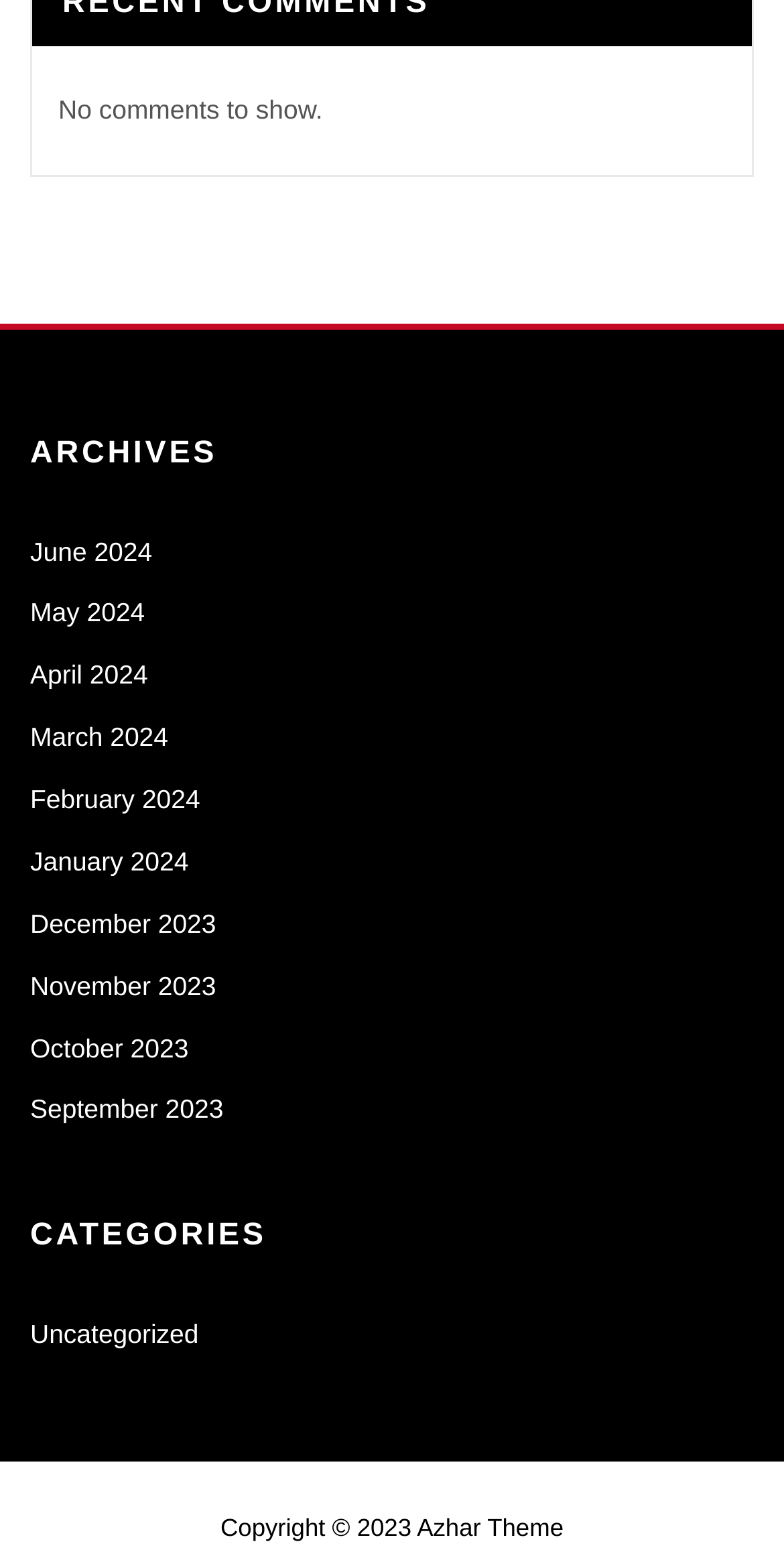Give a one-word or short phrase answer to the question: 
What is the current comment status?

No comments